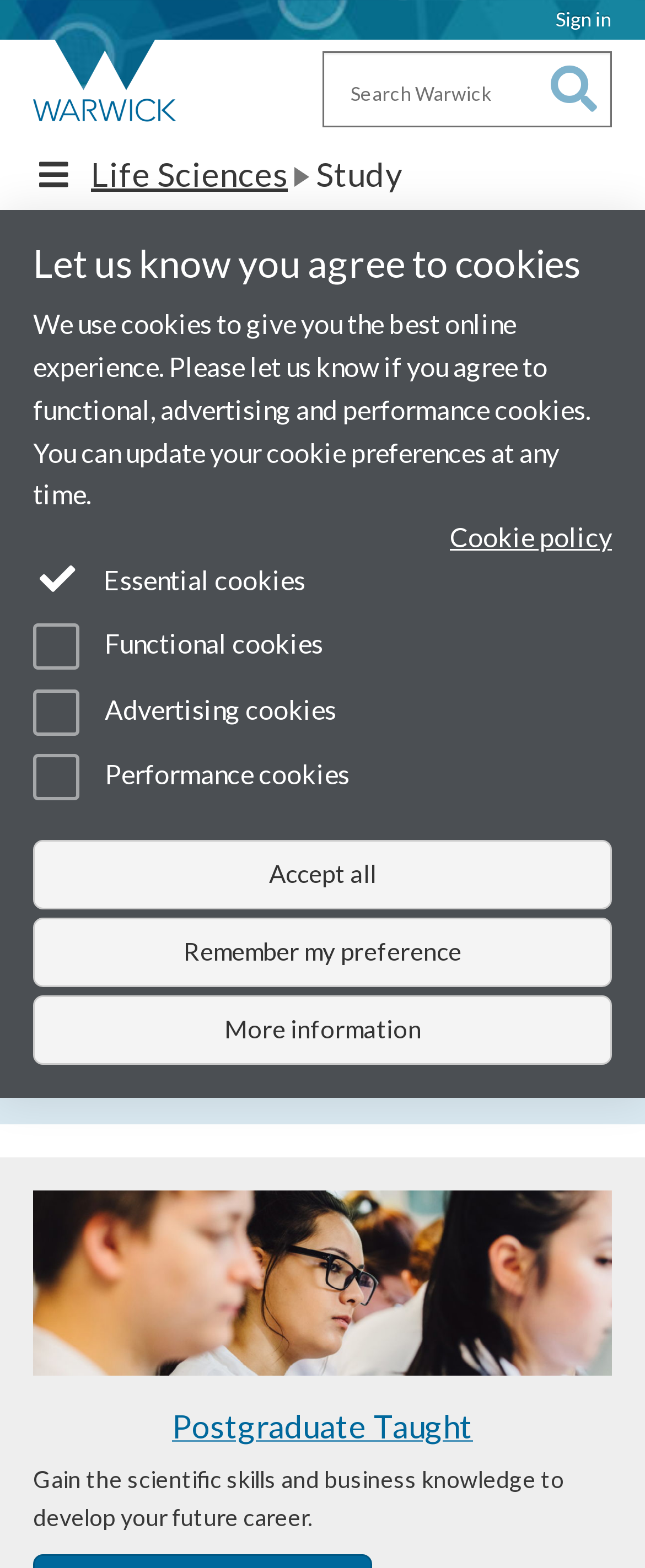Identify the bounding box for the UI element described as: "Search". The coordinates should be four float numbers between 0 and 1, i.e., [left, top, right, bottom].

[0.854, 0.042, 0.926, 0.074]